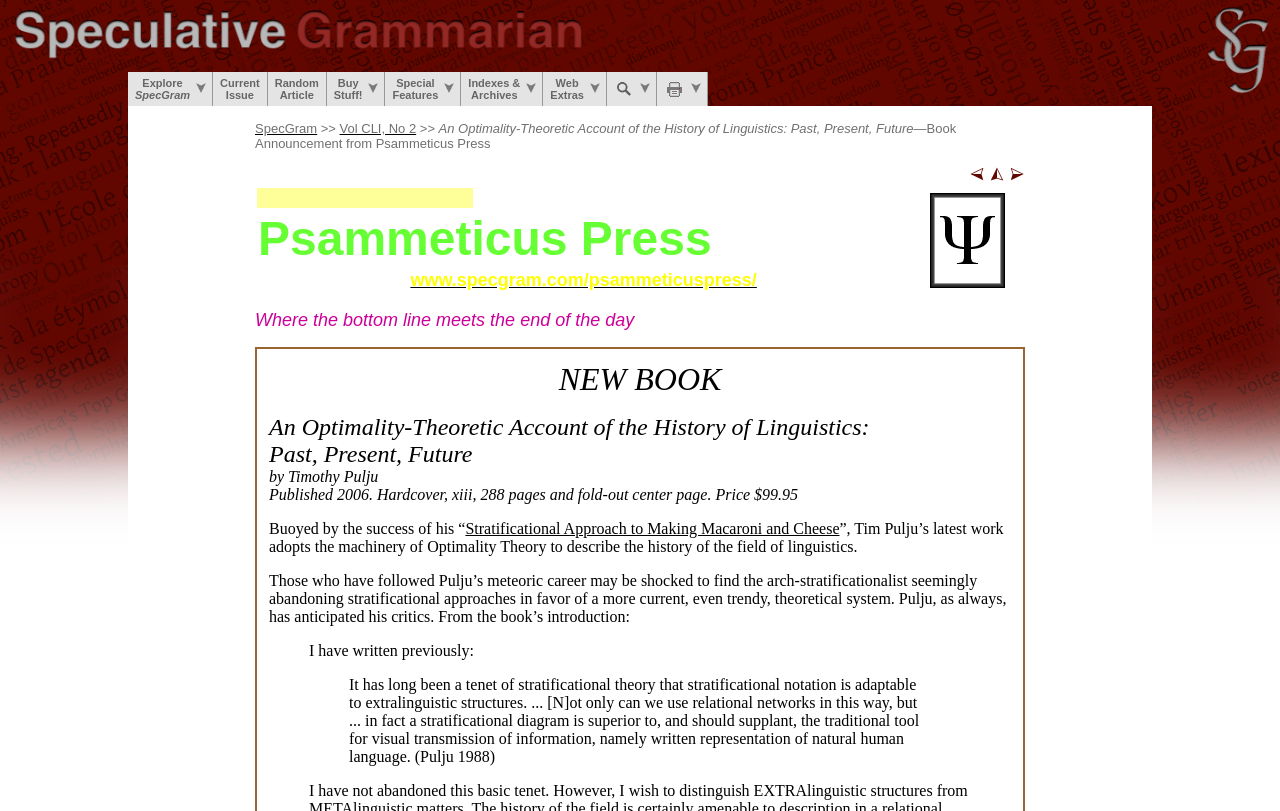Locate the UI element described by Vol CLI, No 2 in the provided webpage screenshot. Return the bounding box coordinates in the format (top-left x, top-left y, bottom-right x, bottom-right y), ensuring all values are between 0 and 1.

[0.265, 0.149, 0.325, 0.168]